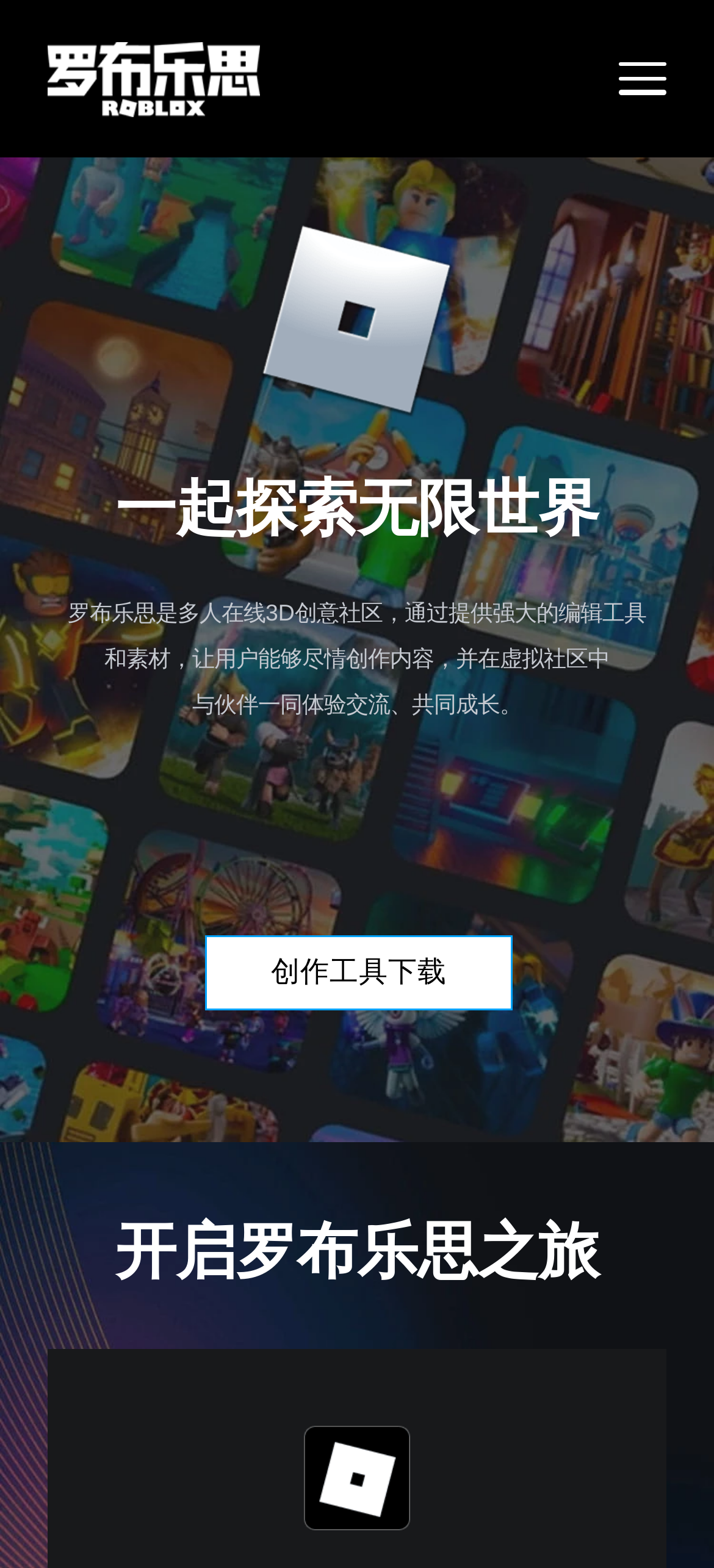Give a one-word or one-phrase response to the question:
What is the next step after entering the website?

Download creative tools